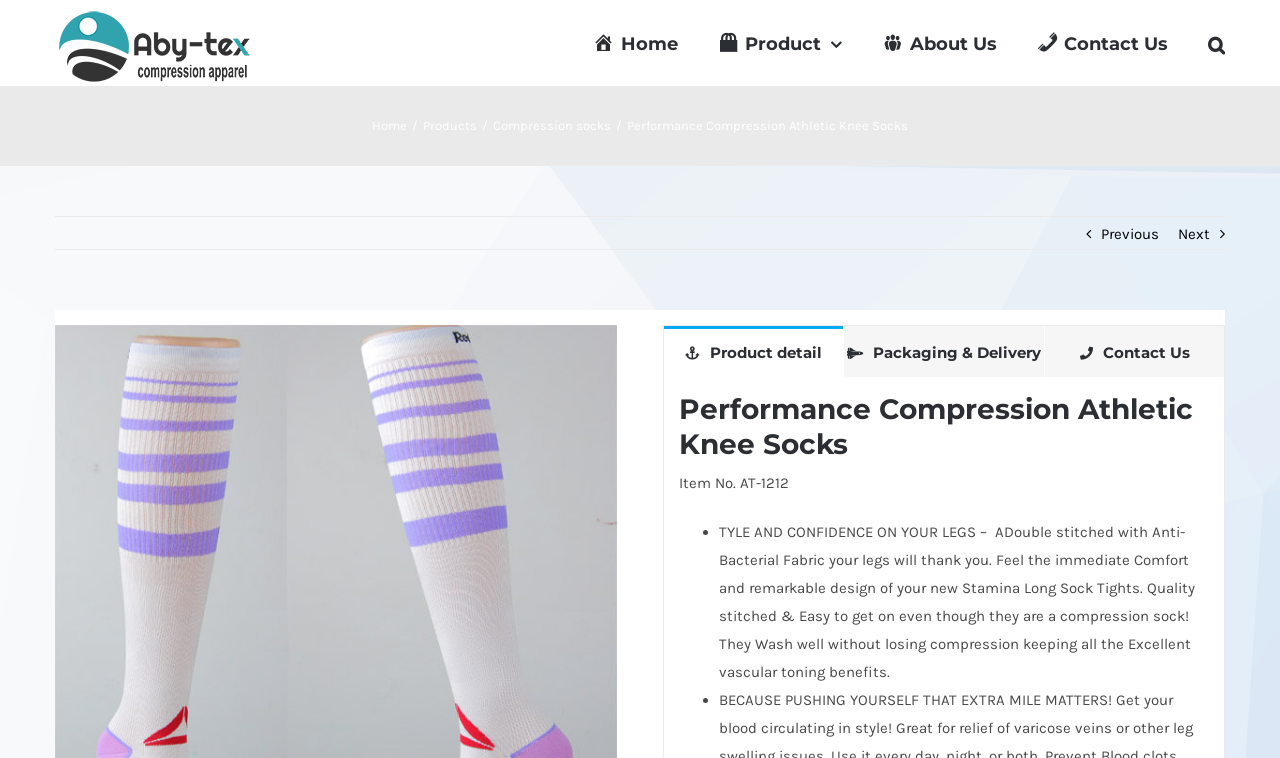Based on the provided description, "Next", find the bounding box of the corresponding UI element in the screenshot.

[0.92, 0.286, 0.945, 0.331]